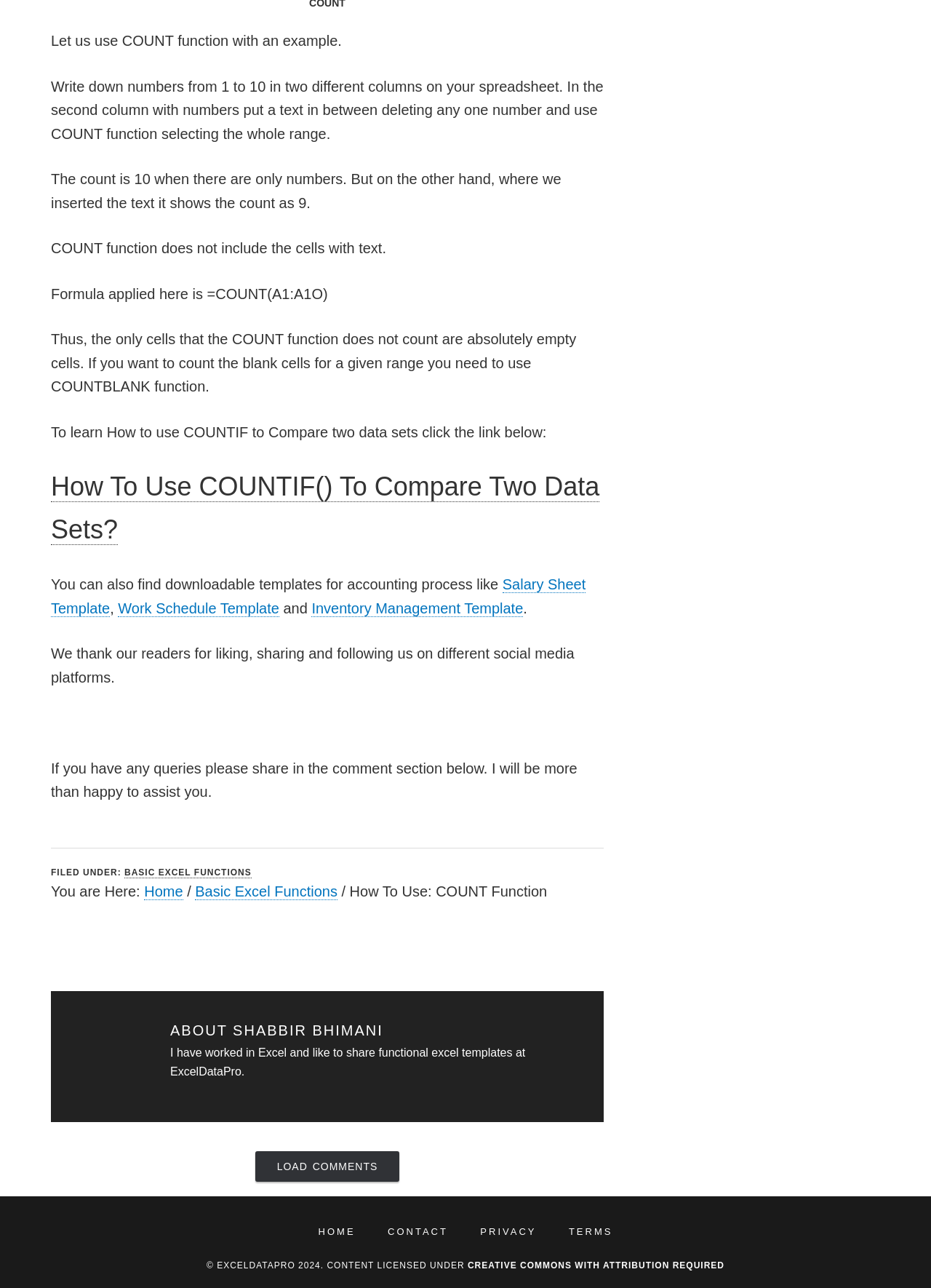Determine the bounding box coordinates for the clickable element required to fulfill the instruction: "Click the link to download the Inventory Management Template". Provide the coordinates as four float numbers between 0 and 1, i.e., [left, top, right, bottom].

[0.335, 0.466, 0.562, 0.479]